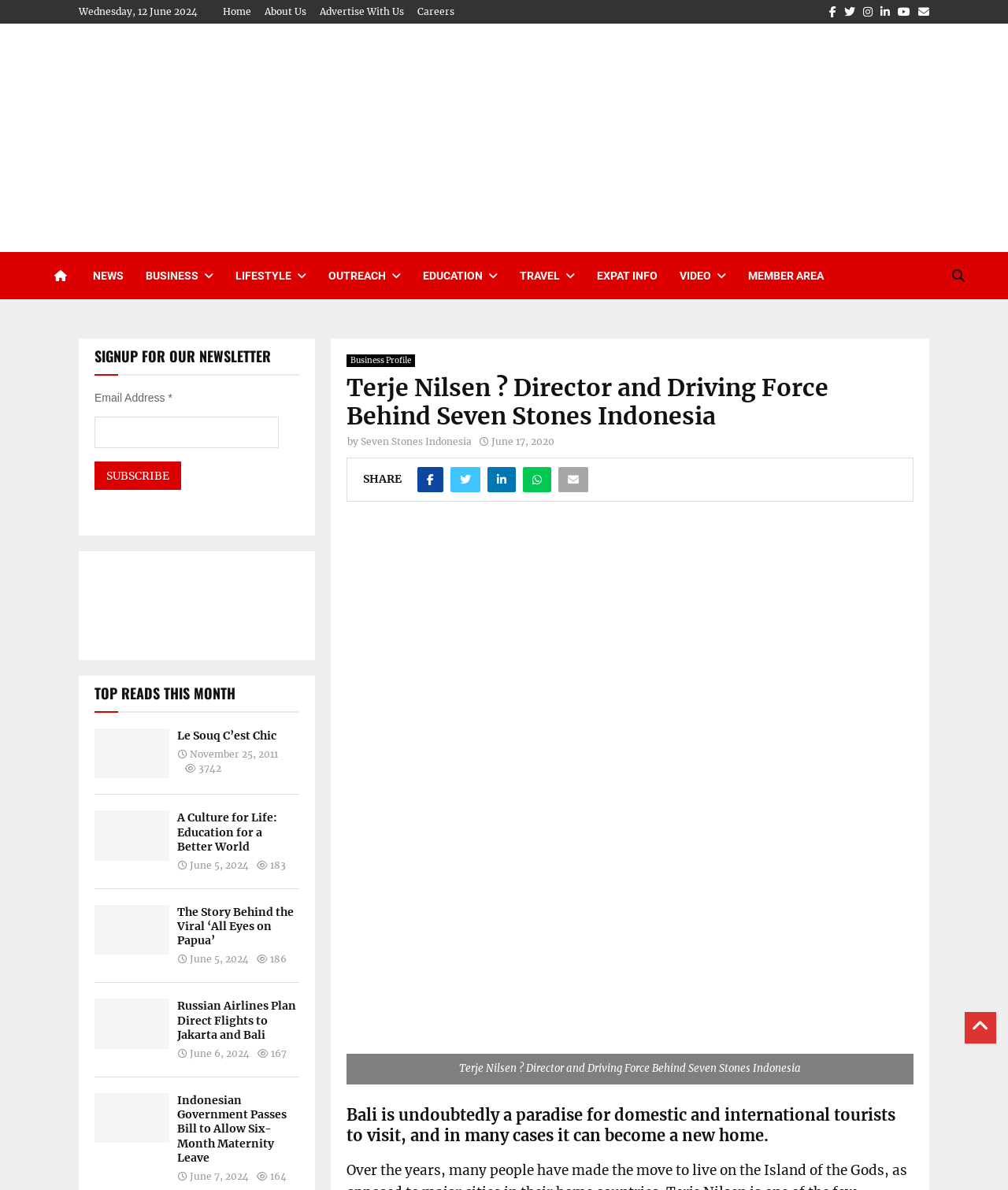Using the format (top-left x, top-left y, bottom-right x, bottom-right y), and given the element description, identify the bounding box coordinates within the screenshot: Advertise With Us

[0.317, 0.0, 0.401, 0.02]